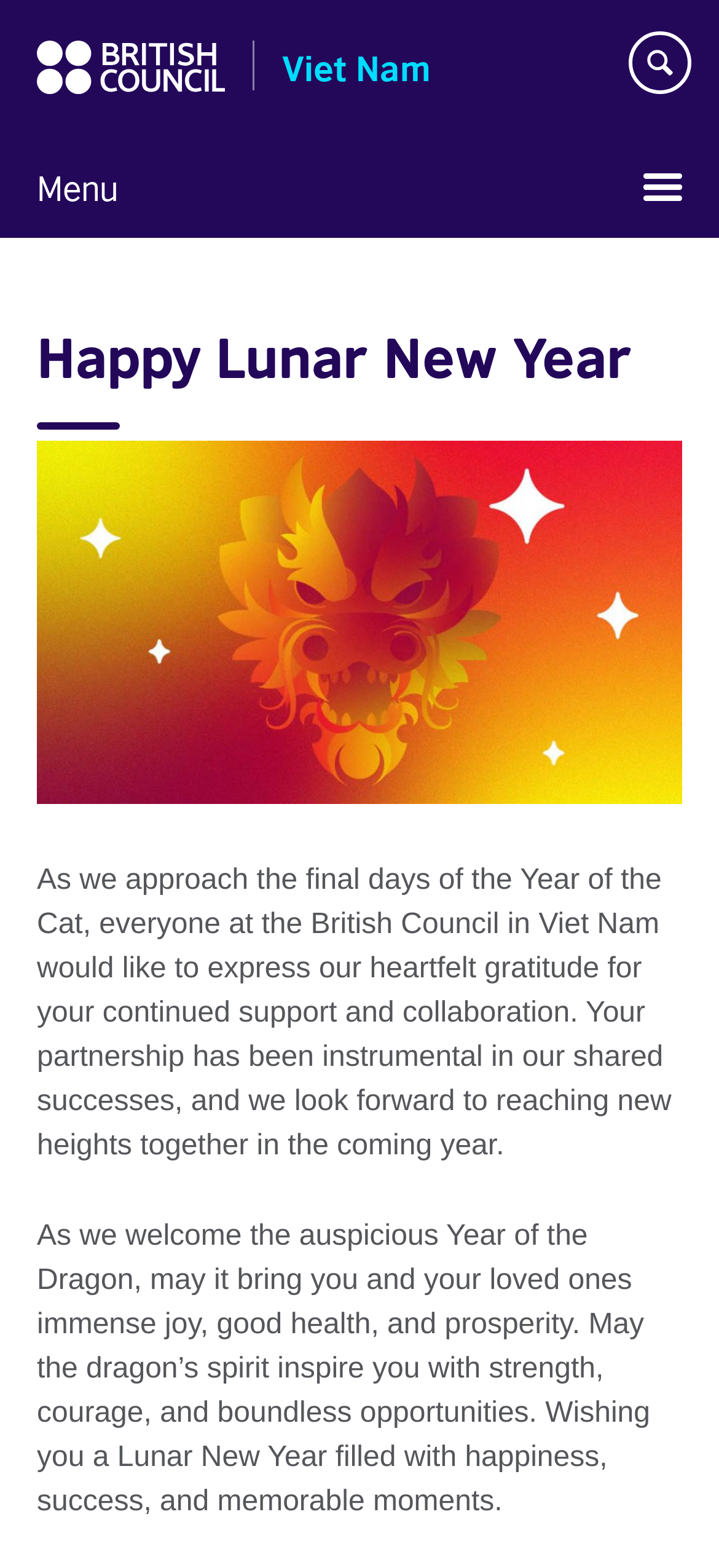Please determine the heading text of this webpage.

Happy Lunar New Year